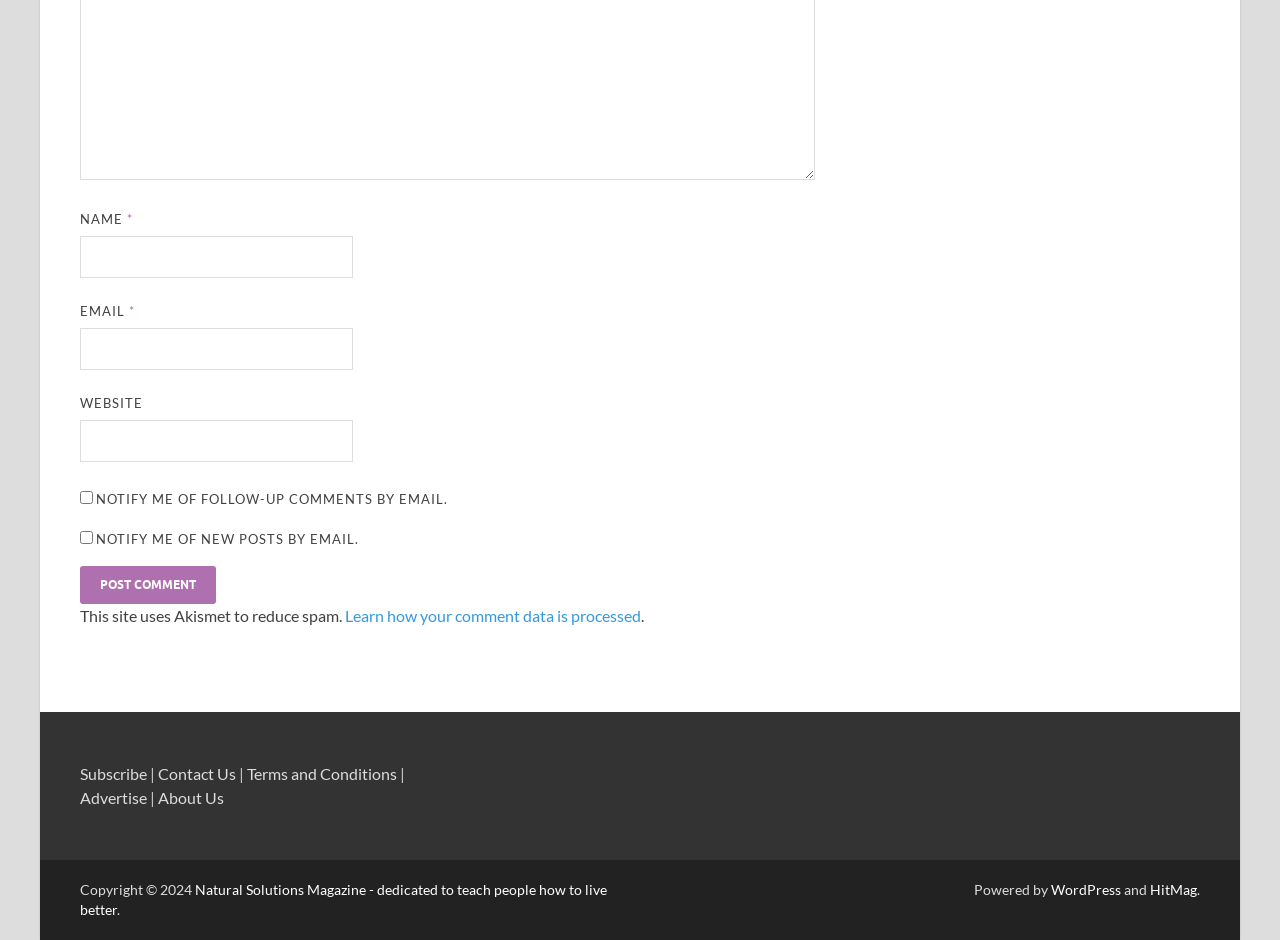What is the name of the magazine?
Give a single word or phrase as your answer by examining the image.

Natural Solutions Magazine